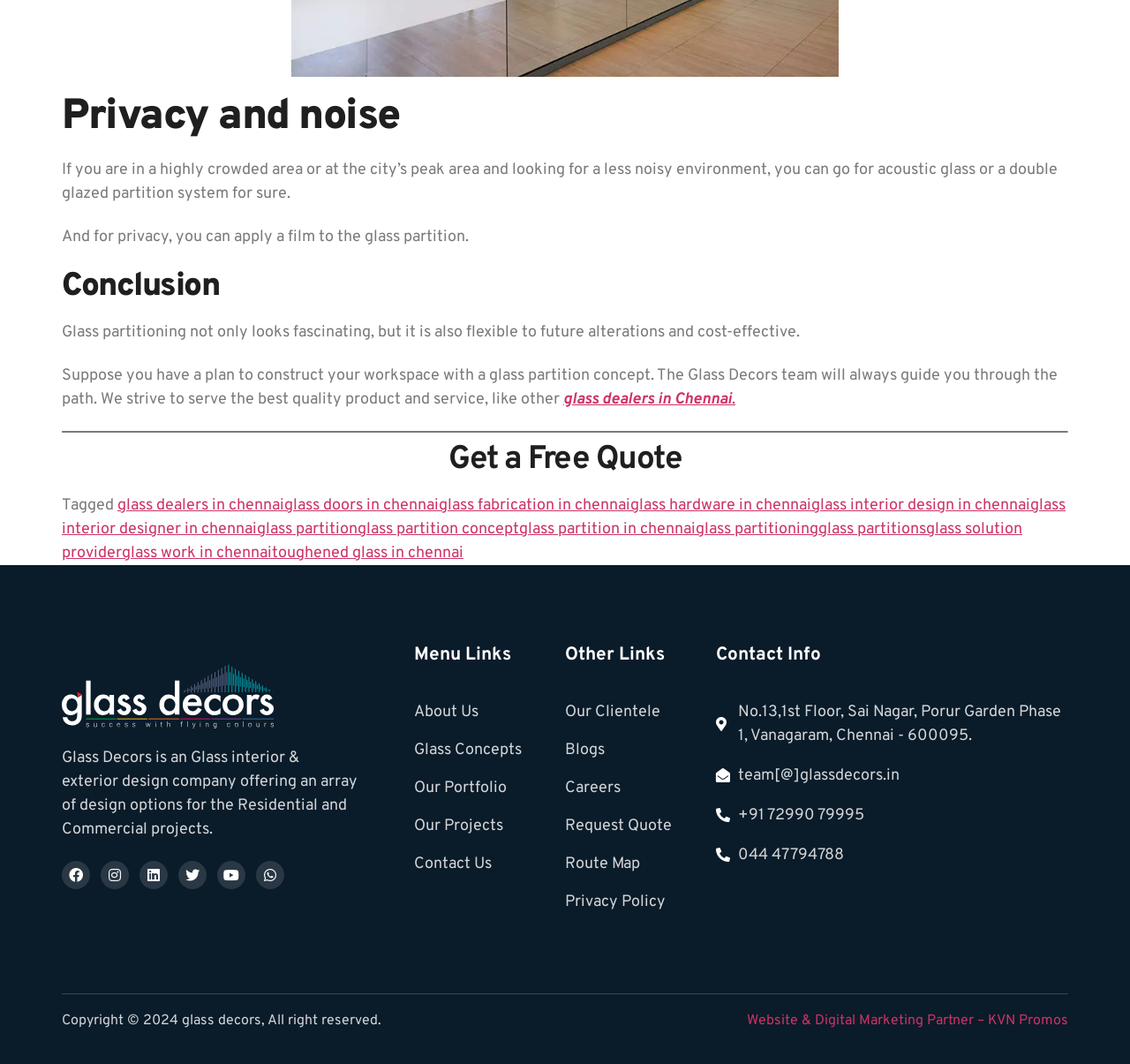Respond to the question with just a single word or phrase: 
What is the main topic of this webpage?

Glass Decors